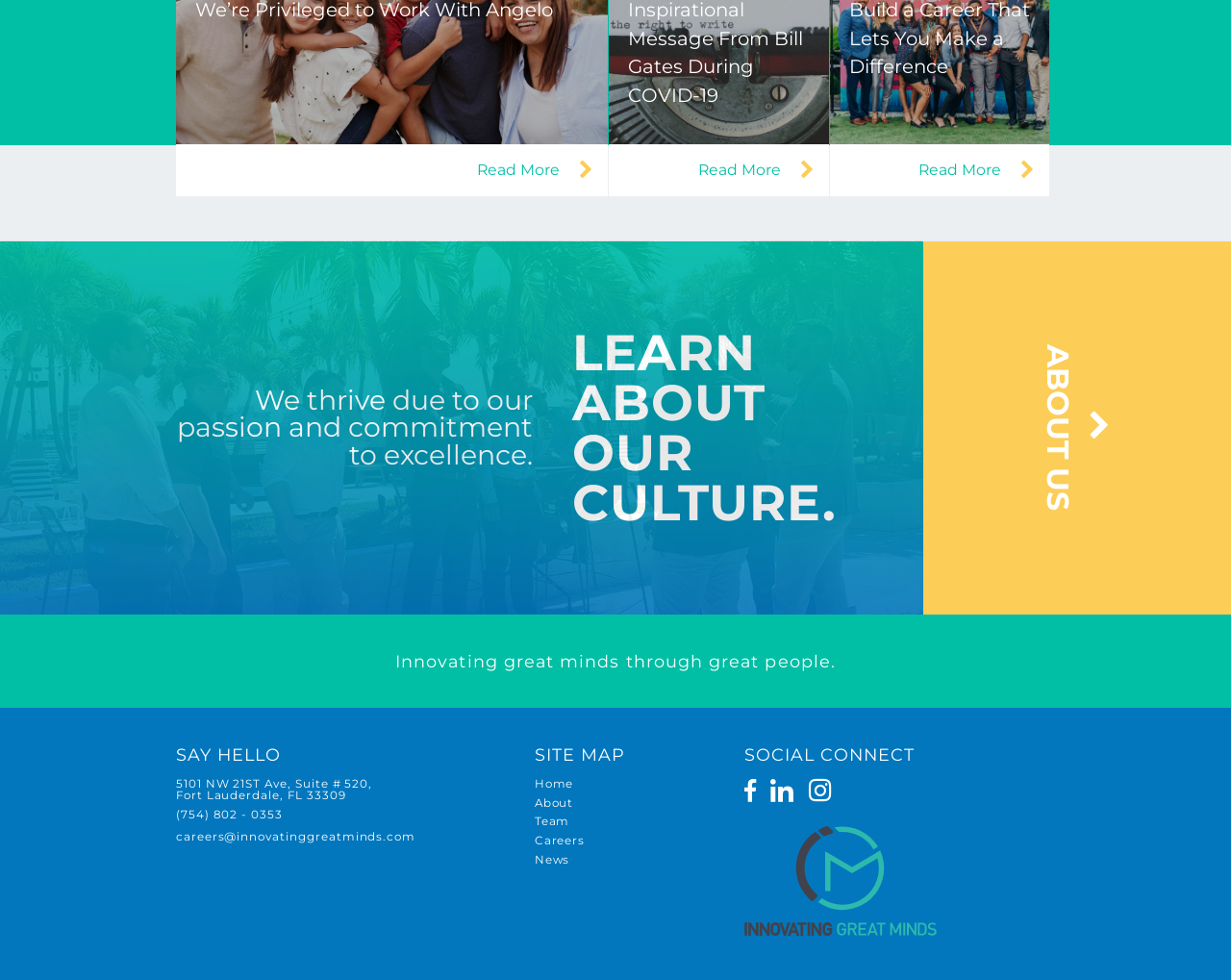Please locate the clickable area by providing the bounding box coordinates to follow this instruction: "View Reception Hours".

None